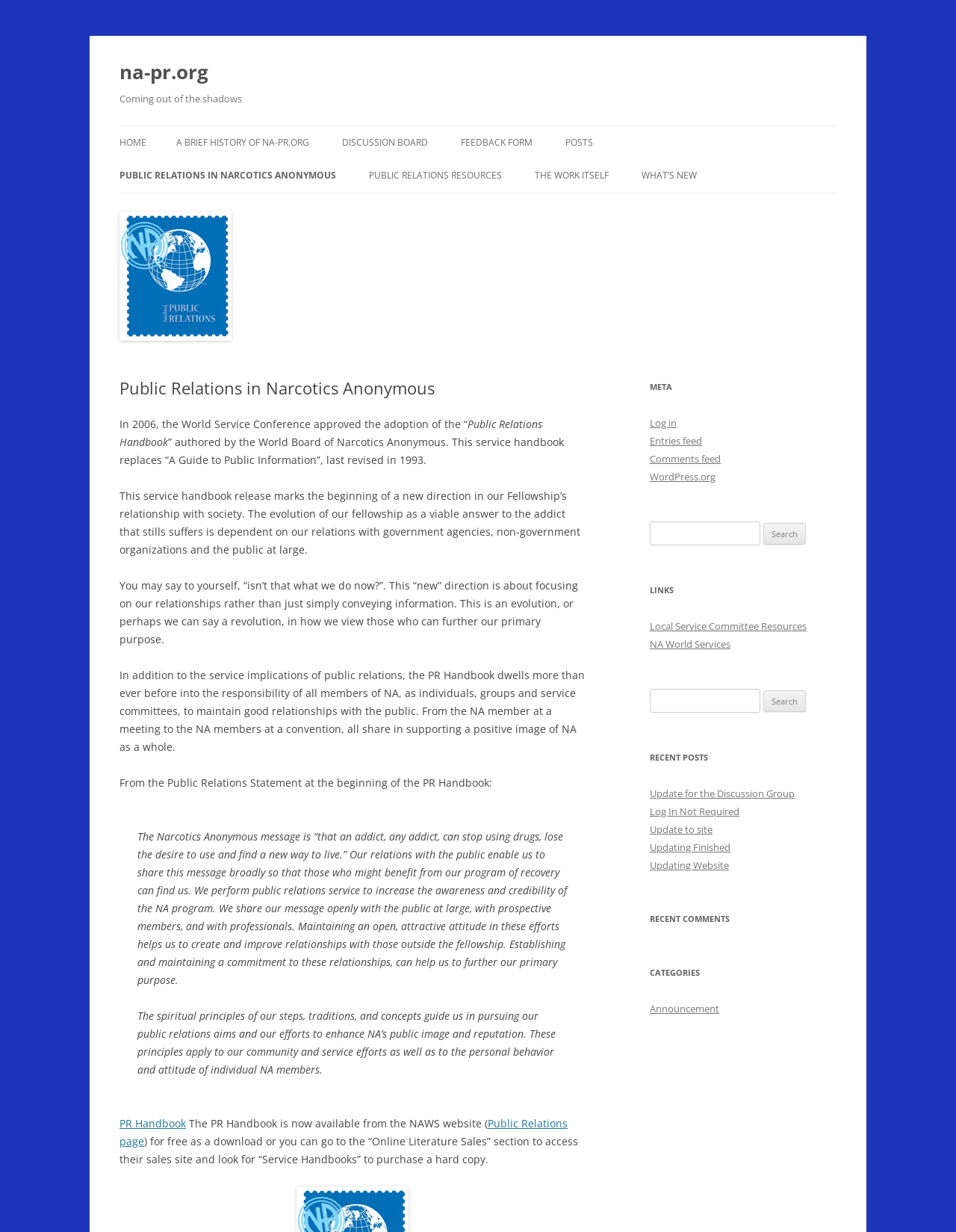Answer in one word or a short phrase: 
What is the purpose of public relations in Narcotics Anonymous?

To share the NA message